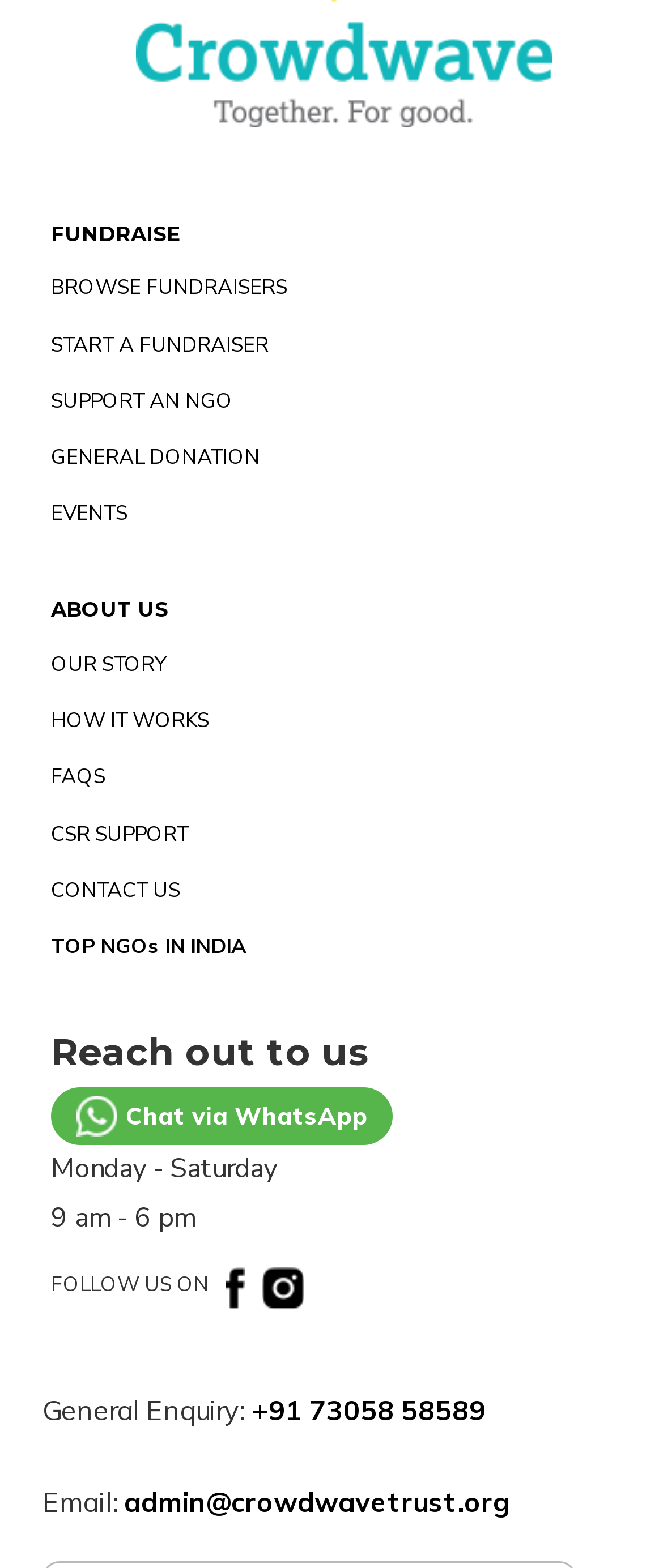What are the operating hours of the organization? Refer to the image and provide a one-word or short phrase answer.

9 am - 6 pm